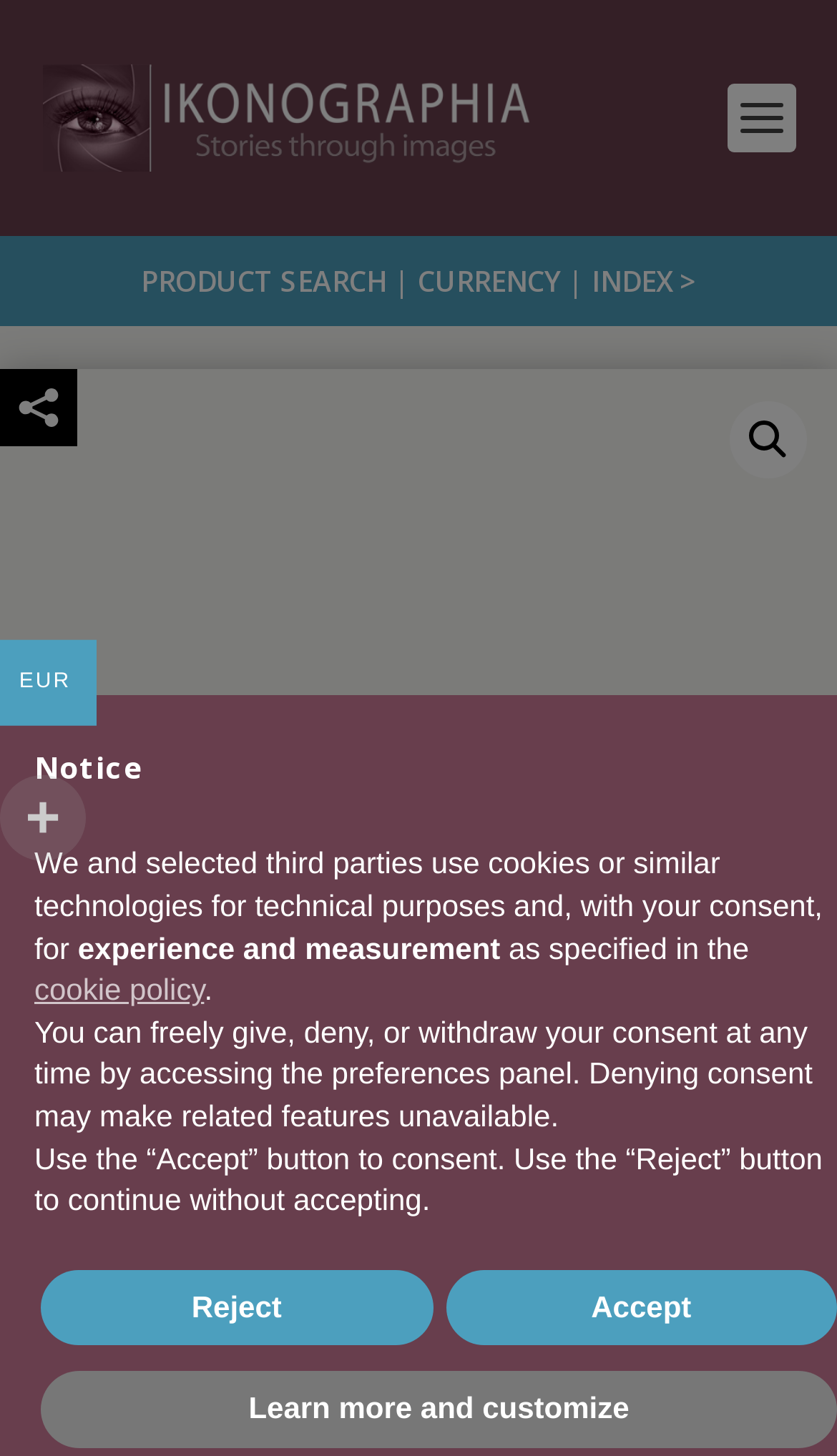What is the function of the '🔍' link?
Kindly offer a comprehensive and detailed response to the question.

I inferred the function of the '🔍' link by looking at its location near the text 'PRODUCT SEARCH' and assuming it allows users to search for products.